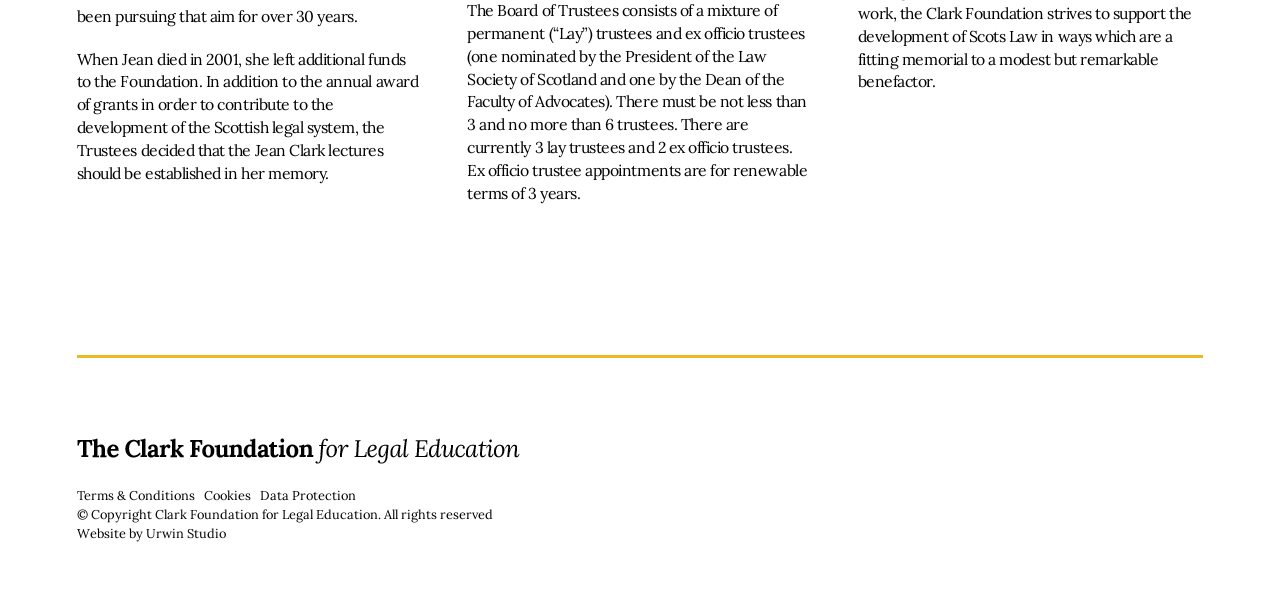What is the purpose of the Jean Clark lectures?
Based on the image, please offer an in-depth response to the question.

According to the StaticText element with the text 'When Jean died in 2001, she left additional funds to the Foundation. In addition to the annual award of grants in order to contribute to the development of the Scottish legal system, the Trustees decided that the Jean Clark lectures should be established in her memory.', the Jean Clark lectures were established in memory of Jean.